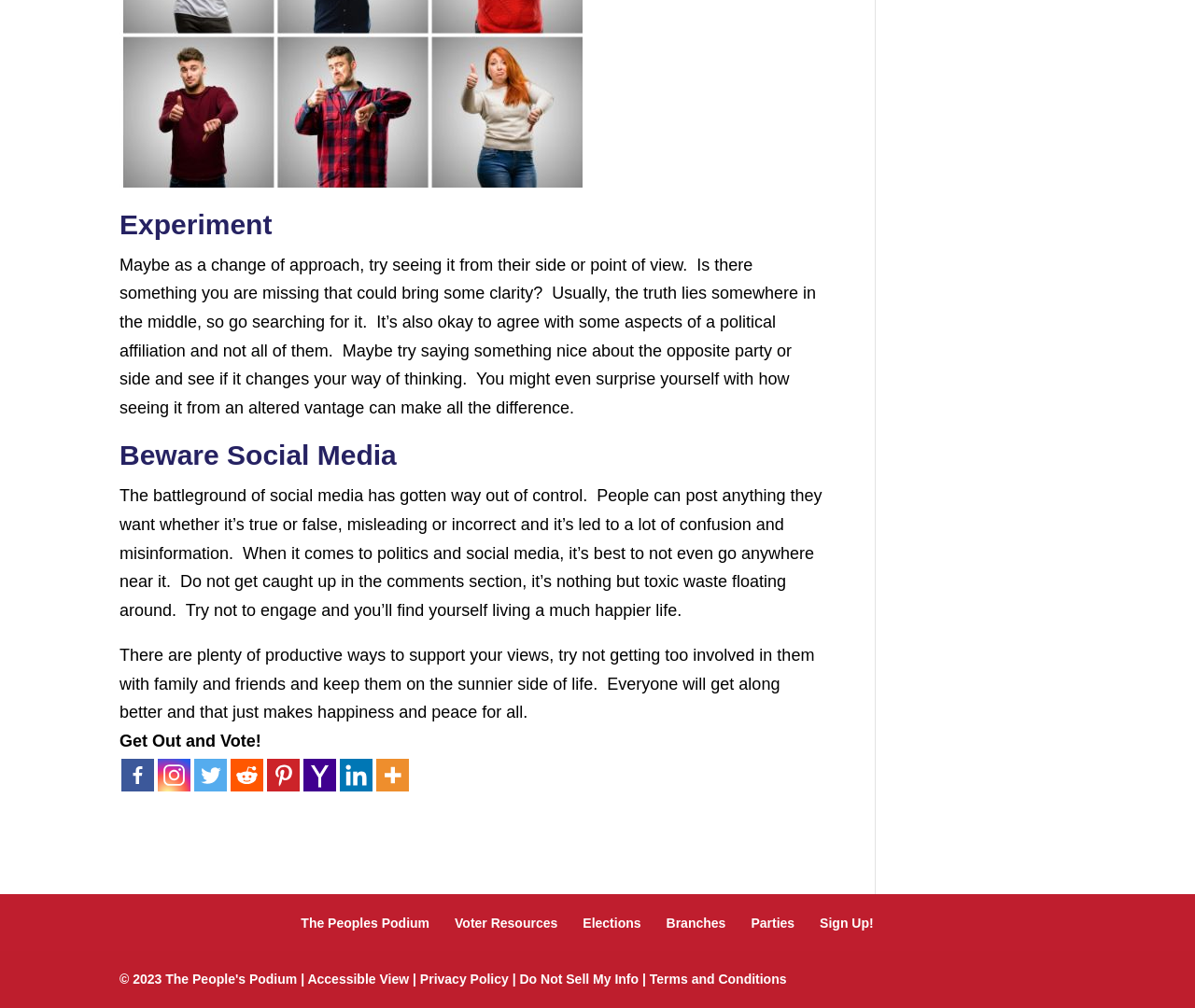Locate the bounding box coordinates of the clickable region to complete the following instruction: "Click on 'Voter Resources'."

[0.381, 0.908, 0.467, 0.923]